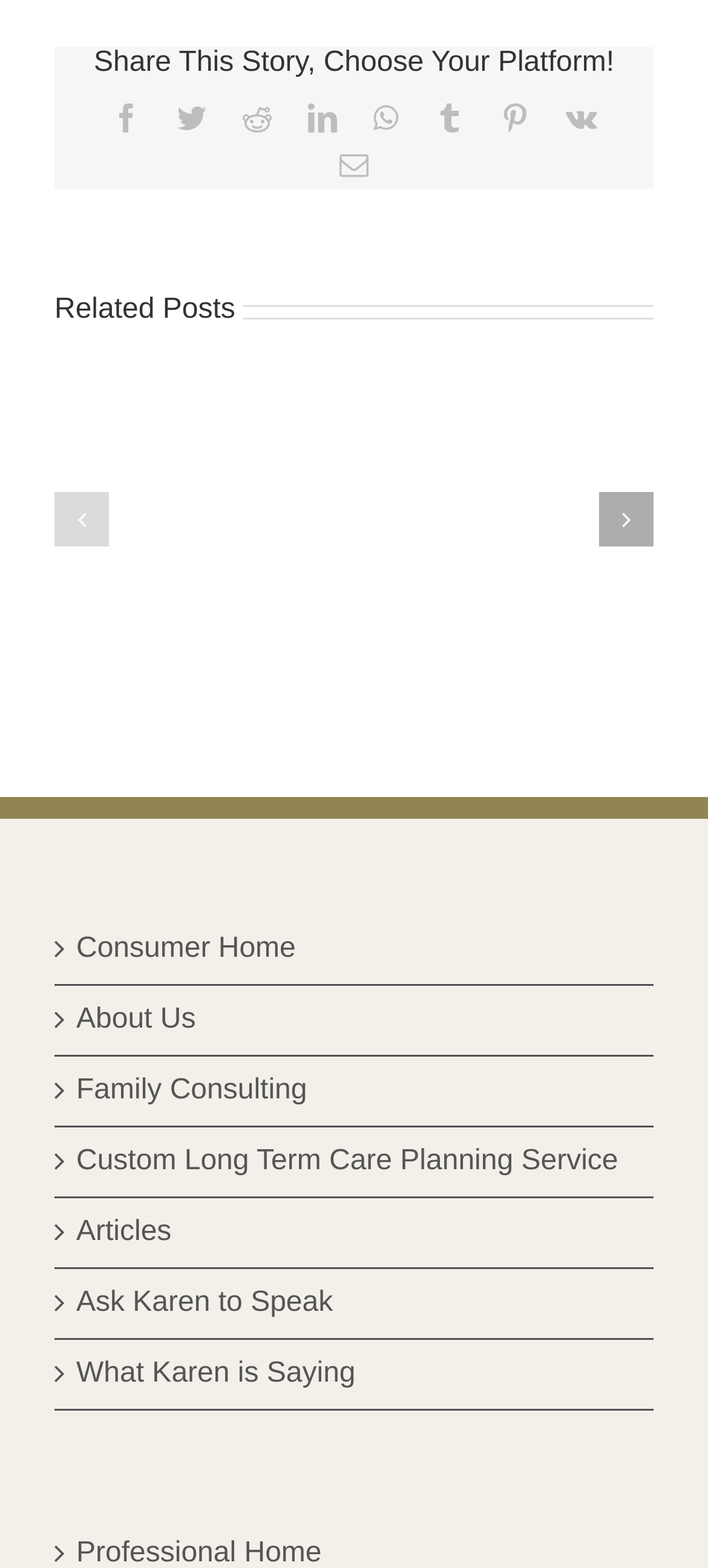Show me the bounding box coordinates of the clickable region to achieve the task as per the instruction: "View related post".

[0.077, 0.235, 0.923, 0.427]